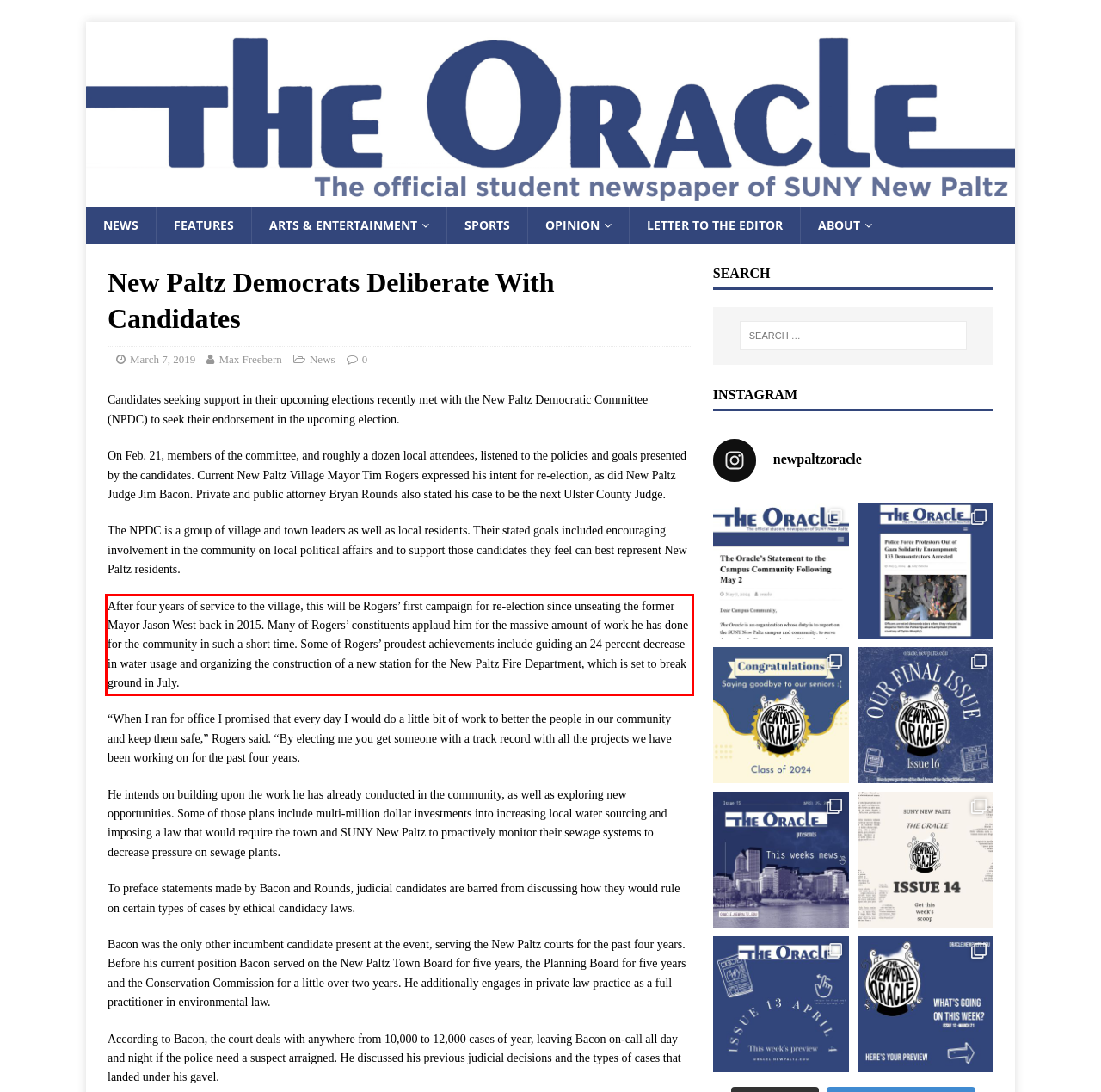Examine the webpage screenshot and use OCR to recognize and output the text within the red bounding box.

After four years of service to the village, this will be Rogers’ first campaign for re-election since unseating the former Mayor Jason West back in 2015. Many of Rogers’ constituents applaud him for the massive amount of work he has done for the community in such a short time. Some of Rogers’ proudest achievements include guiding an 24 percent decrease in water usage and organizing the construction of a new station for the New Paltz Fire Department, which is set to break ground in July.